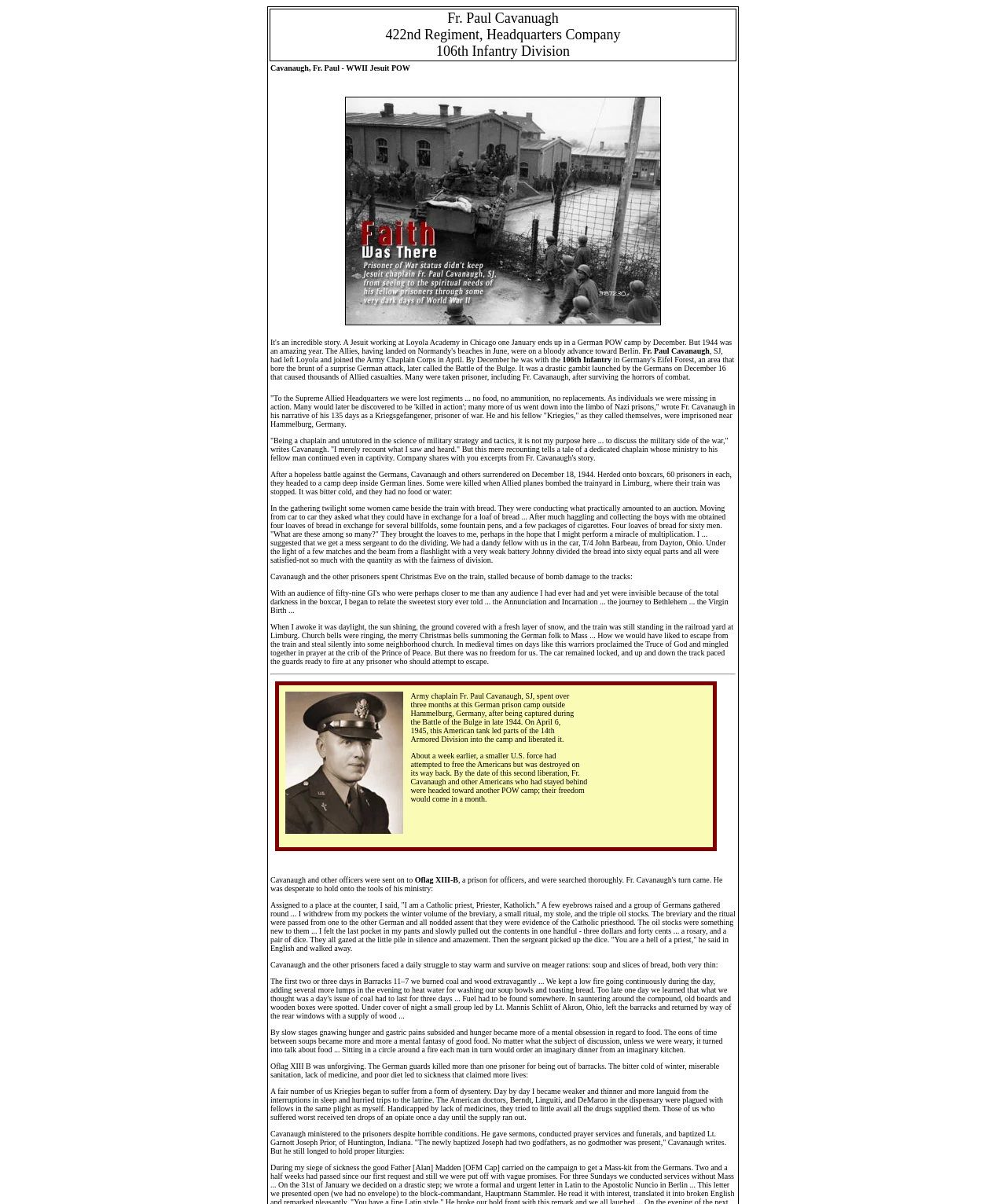Provide a thorough description of this webpage.

The webpage is about the story of Fr. Paul Cavanaugh, a Catholic priest who was a chaplain in the US Army during World War II. At the top of the page, there is a row containing a grid cell with a title "Fr. Paul Cavanuagh 422nd Regiment, Headquarters Company 106th Infantry Division". Below this title, there is an introductory text block, followed by a horizontal separator line.

The main content of the page is organized in a table layout, with a single row containing a single cell. This cell contains a block of text that describes Fr. Cavanaugh's experience as a prisoner of war in a German prison camp. The text is accompanied by an image of Fr. Cavanaugh.

The text block is divided into several paragraphs, each describing a different aspect of Fr. Cavanaugh's experience. The first paragraph describes how he was captured during the Battle of the Bulge and later liberated by American forces. The subsequent paragraphs describe his daily life in the prison camp, including his struggles to stay warm and survive on meager rations, and his efforts to minister to his fellow prisoners despite the harsh conditions.

There are several static text elements scattered throughout the page, including a few lines of text that appear to be quotes from Fr. Cavanaugh's writings. These texts are positioned below the main content block and provide additional context to the story.

Overall, the webpage is a biographical sketch of Fr. Cavanaugh's experiences during World War II, with a focus on his time as a prisoner of war and his efforts to maintain his faith and minister to others in the face of adversity.